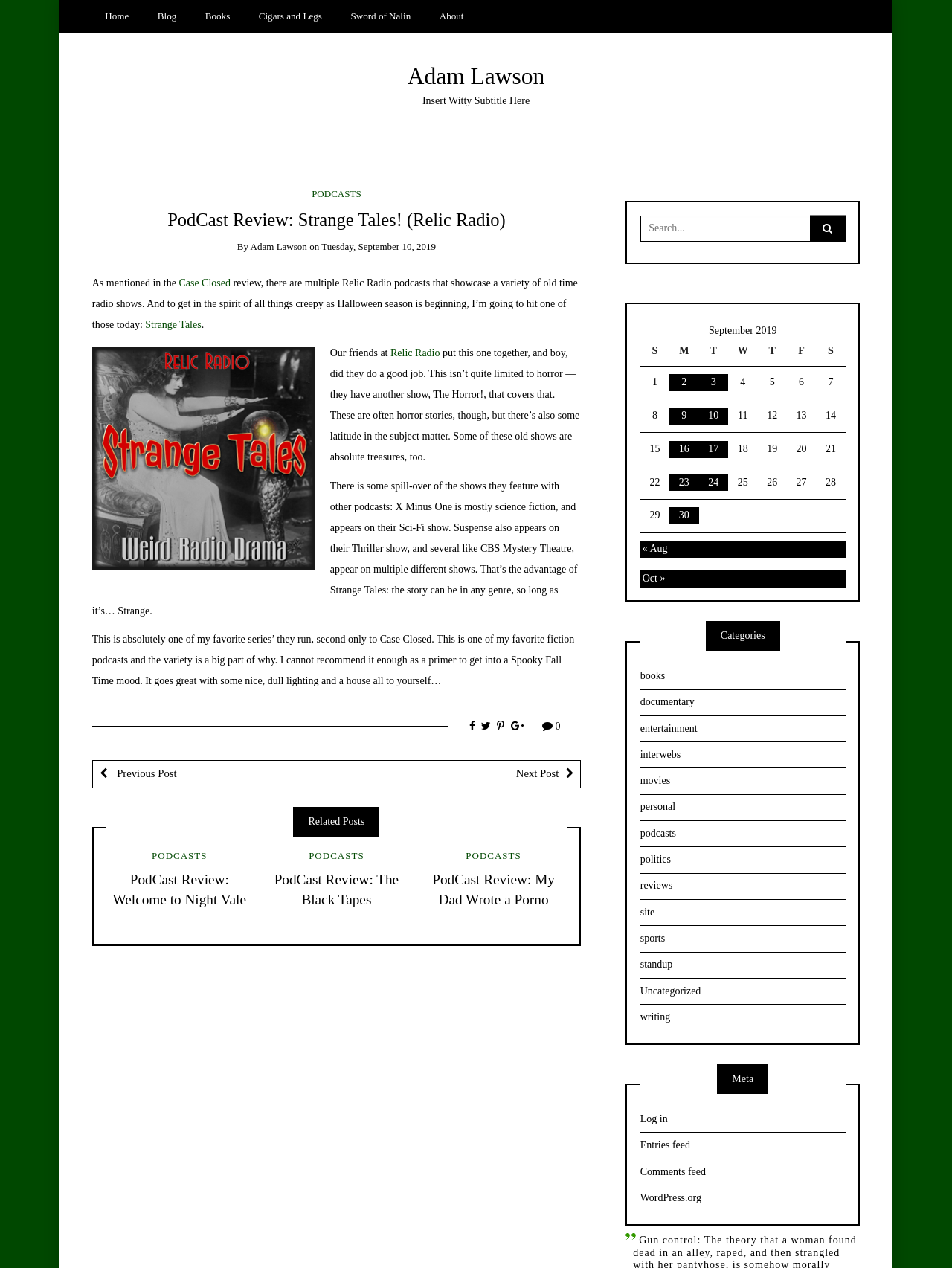Please determine the bounding box coordinates for the UI element described as: "podcasts".

[0.324, 0.67, 0.383, 0.679]